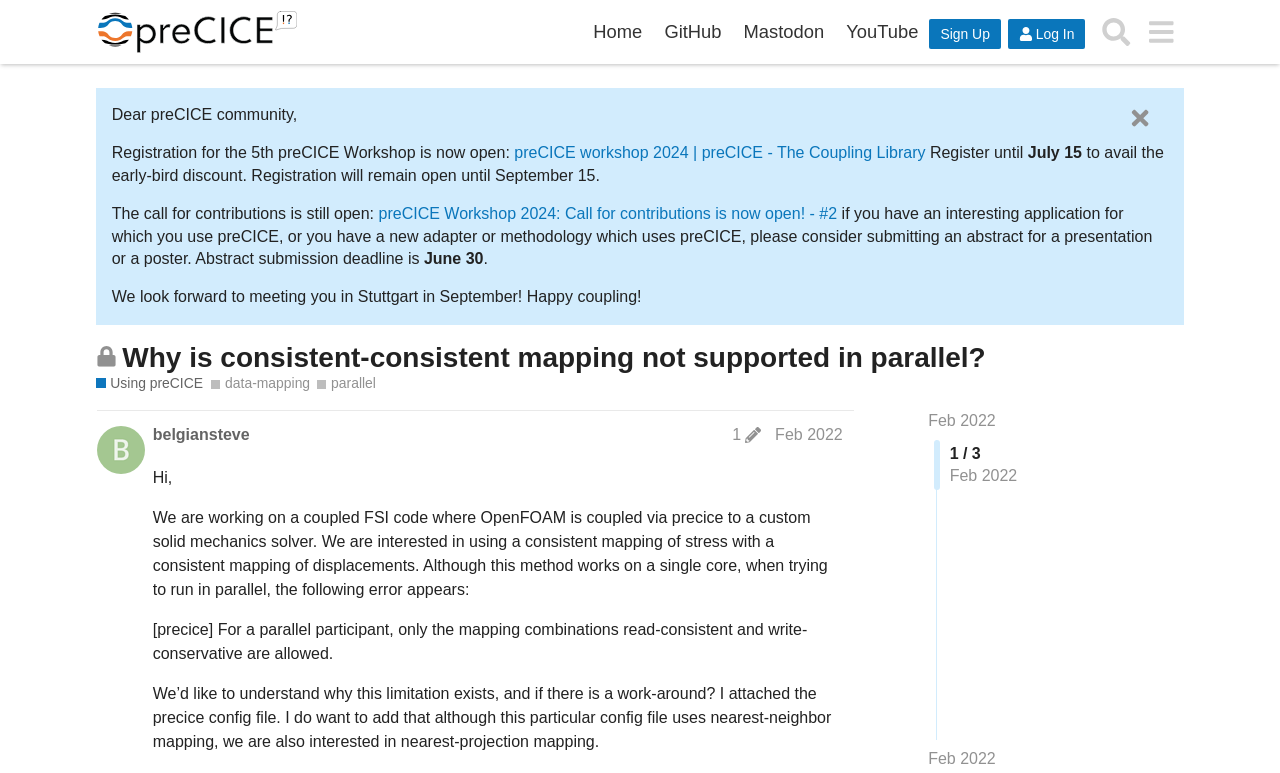Please provide a brief answer to the question using only one word or phrase: 
What is the name of the user who posted the question?

belgiansteve